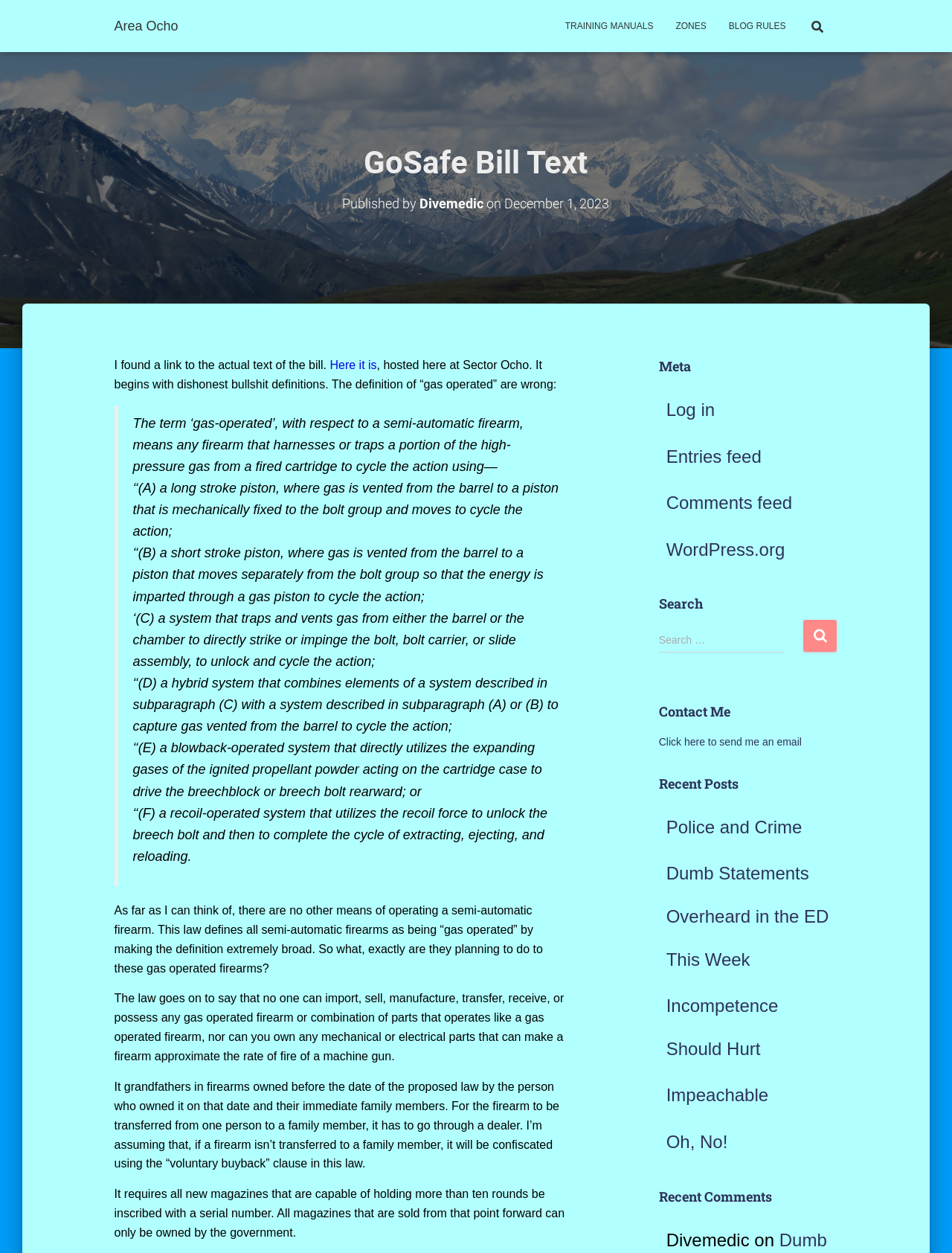Who published the bill text?
Using the image as a reference, give an elaborate response to the question.

The webpage mentions that the bill text was published by Divemedic, which is indicated by the link 'Divemedic' under the heading 'Published by Divemedic on December 1, 2023'.